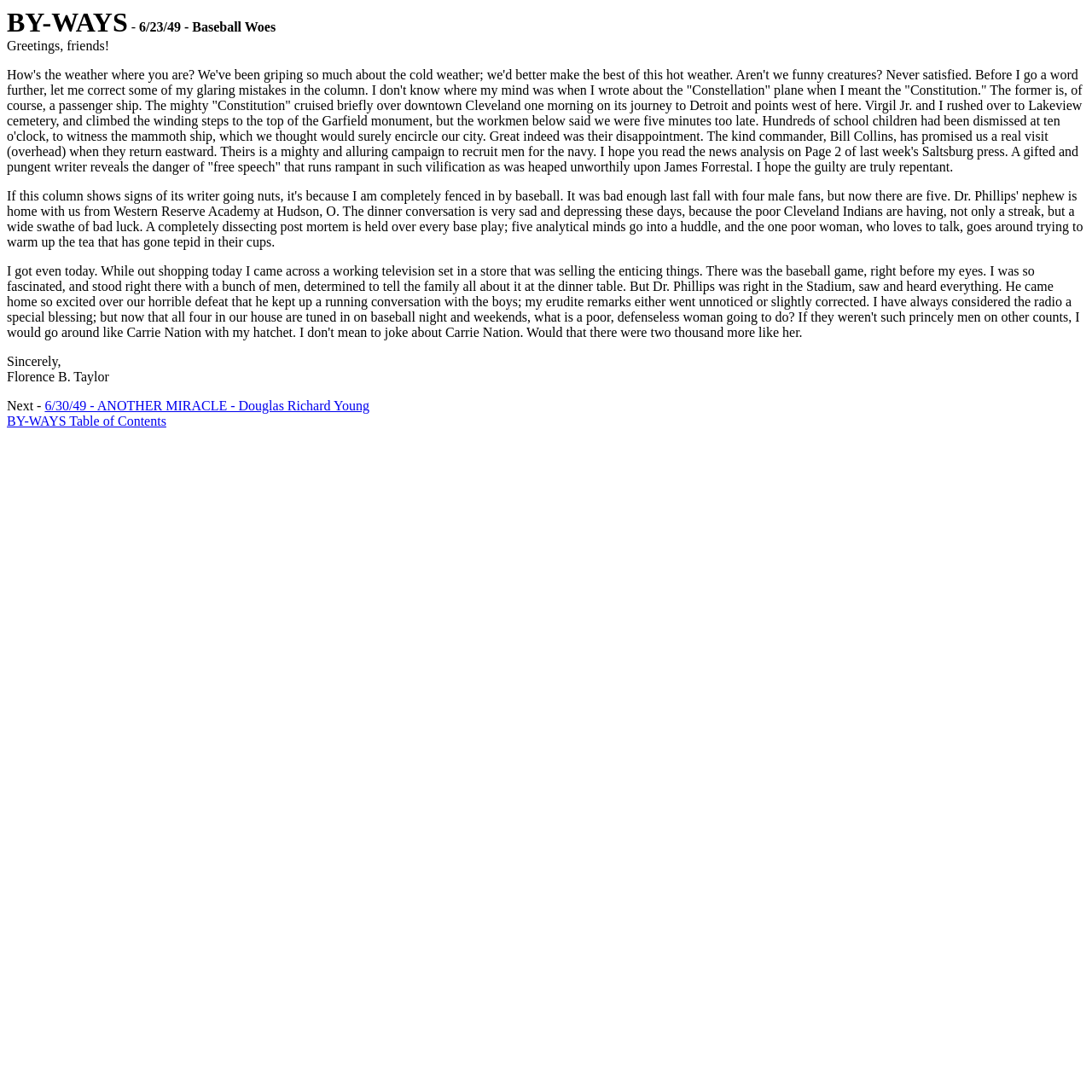Using the description "BY-WAYS Table of Contents", locate and provide the bounding box of the UI element.

[0.006, 0.379, 0.152, 0.392]